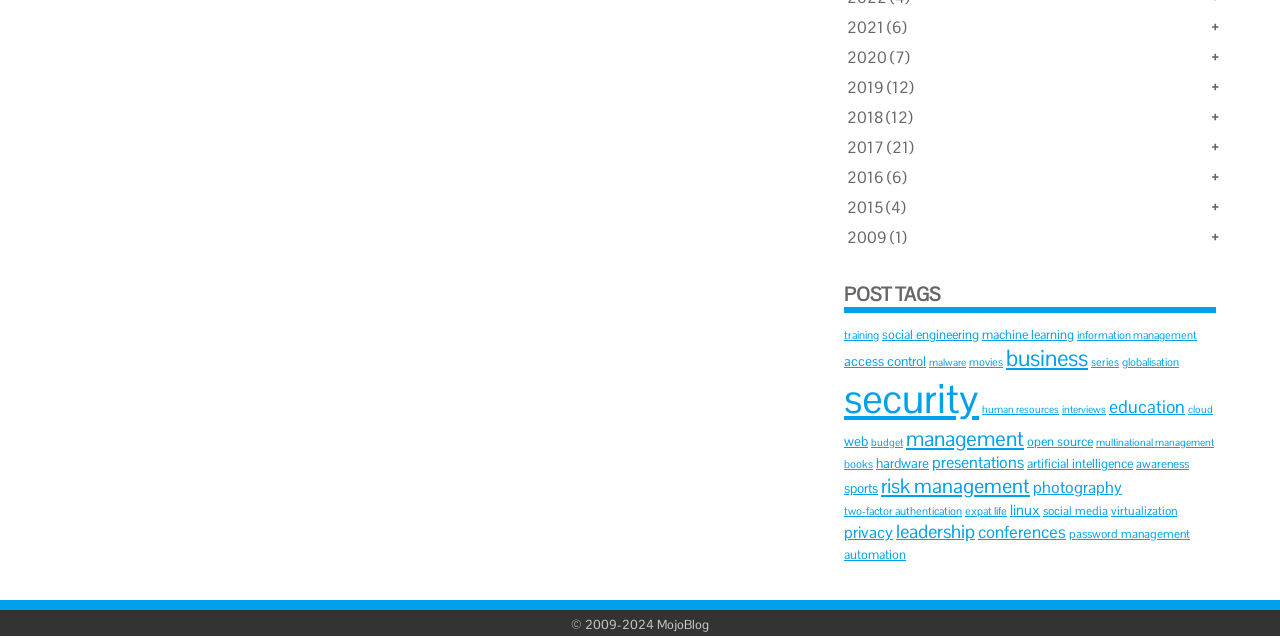Please provide the bounding box coordinates for the element that needs to be clicked to perform the instruction: "click on the 'artificial intelligence' link". The coordinates must consist of four float numbers between 0 and 1, formatted as [left, top, right, bottom].

[0.802, 0.712, 0.885, 0.739]